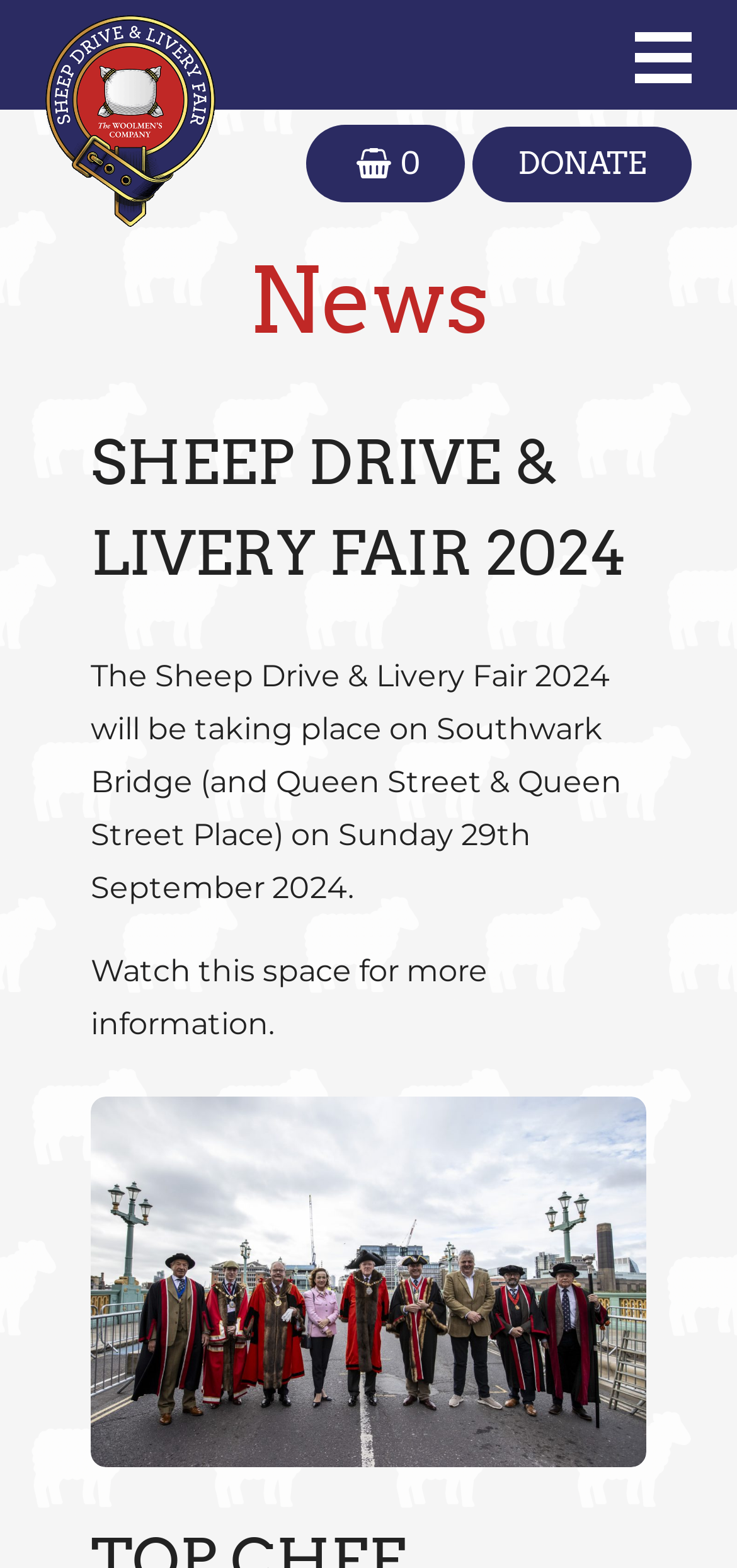What is the text on the link next to the Sheep Drive logo?
Using the information from the image, give a concise answer in one word or a short phrase.

Annual Sheep Drive Across London Bridge